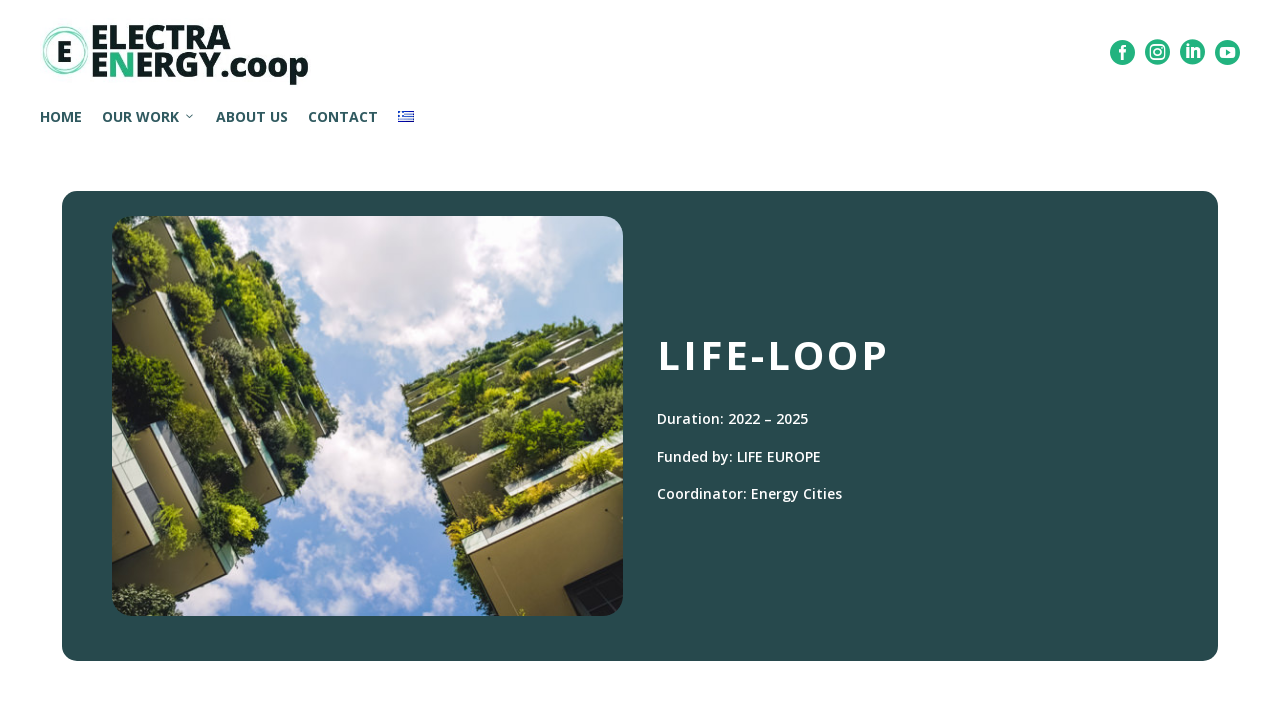Analyze the image and give a detailed response to the question:
What is the name of the project?

I found the answer by looking at the heading element on the webpage, which says 'LIFE-LOOP'. This is likely the name of the project because it is prominently displayed and has a larger font size compared to other text elements.